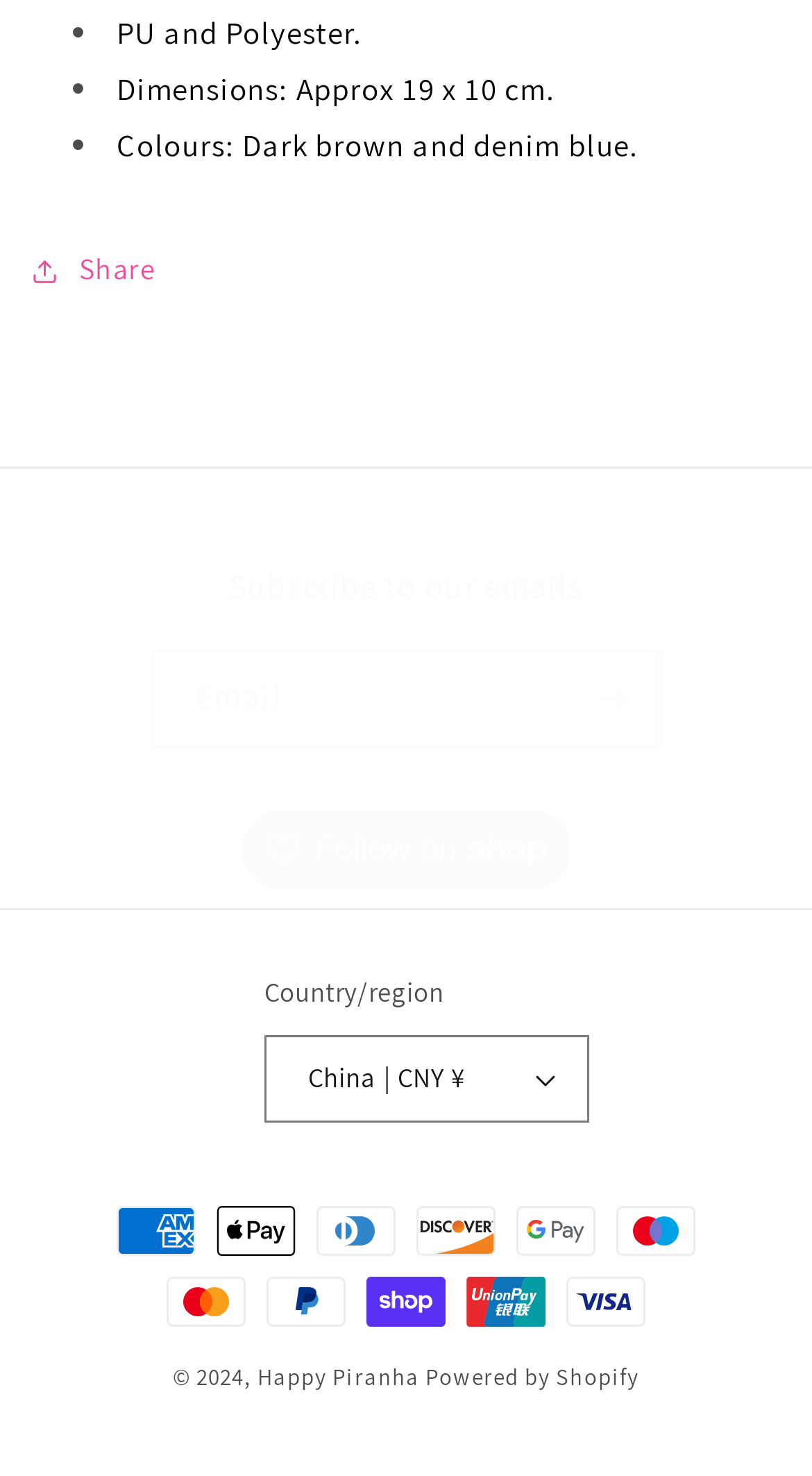What is the function of the 'Subscribe' button?
Please answer the question as detailed as possible.

The 'Subscribe' button is located near the 'Email' textbox, which suggests that it is related to email subscription. The function of the 'Subscribe' button is likely to allow users to subscribe to the website's email newsletter or promotional emails.